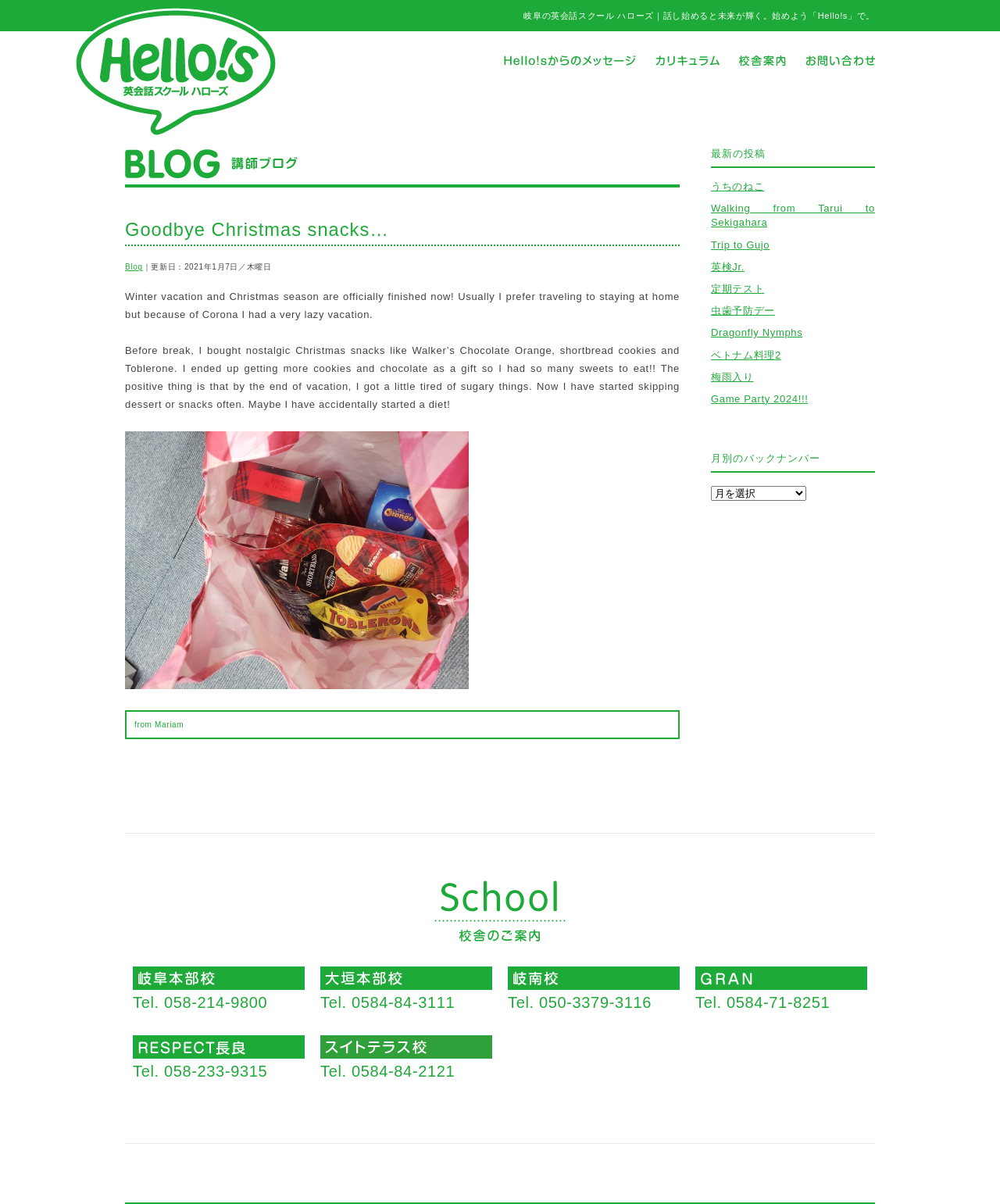Identify the bounding box coordinates of the specific part of the webpage to click to complete this instruction: "View the school's campus guide".

[0.739, 0.04, 0.786, 0.06]